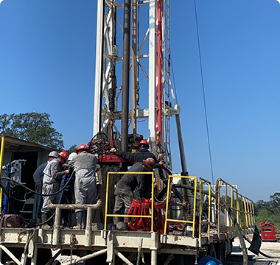What type of gear are the workers wearing?
Based on the image, give a concise answer in the form of a single word or short phrase.

Safety gear